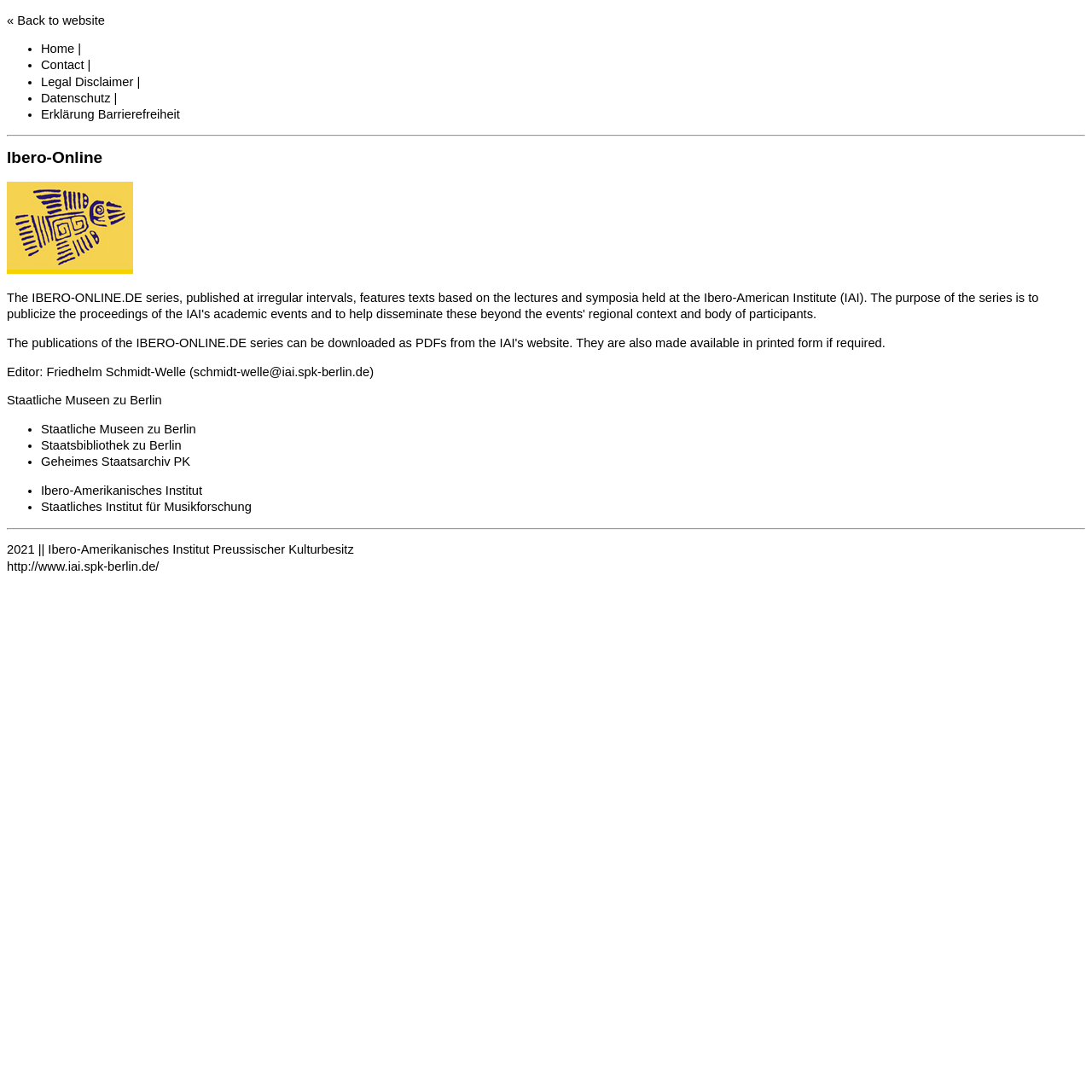Determine the bounding box coordinates of the UI element that matches the following description: "Staatsbibliothek zu Berlin". The coordinates should be four float numbers between 0 and 1 in the format [left, top, right, bottom].

[0.038, 0.402, 0.166, 0.414]